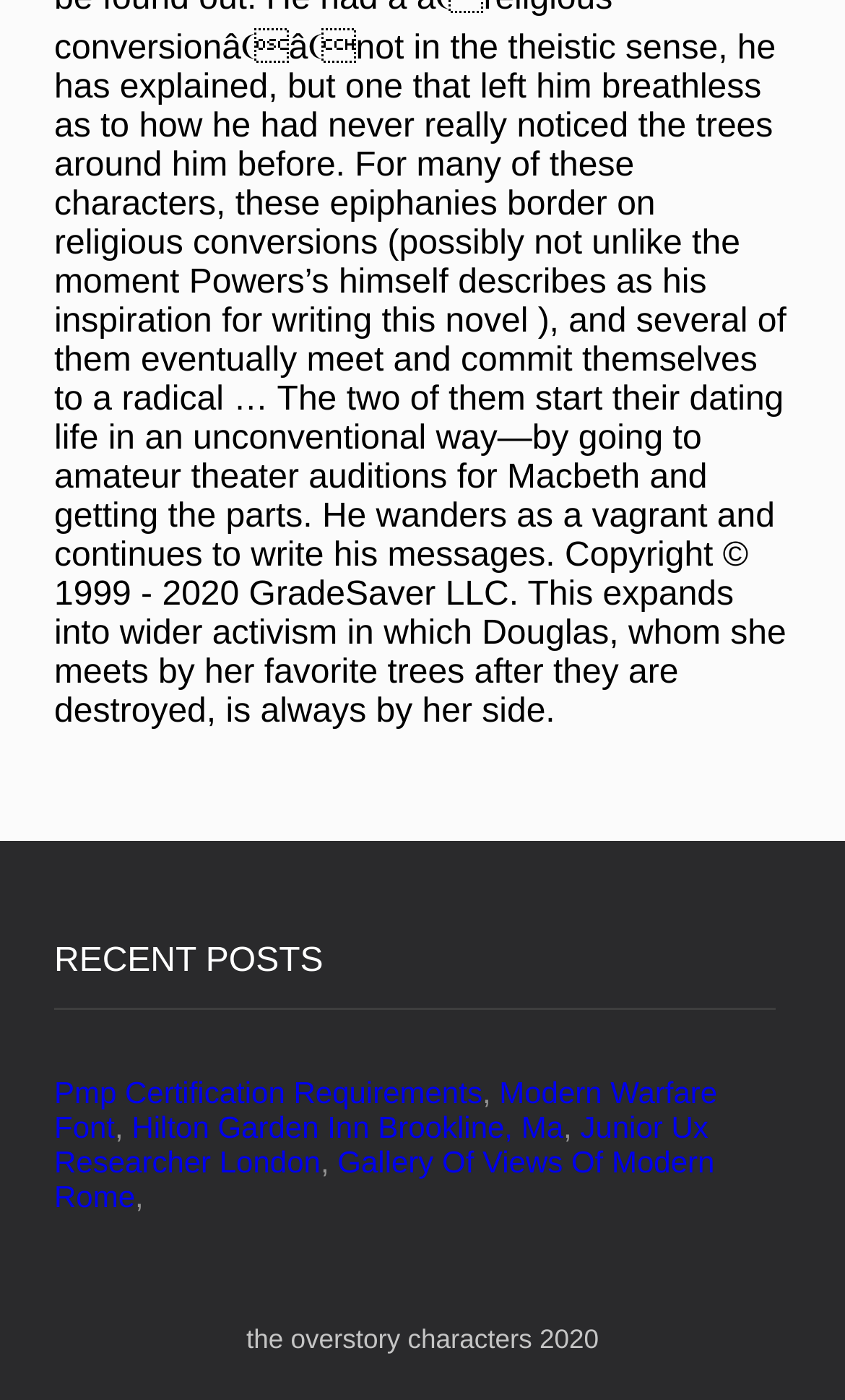Answer this question in one word or a short phrase: What is the last post listed?

Gallery Of Views Of Modern Rome